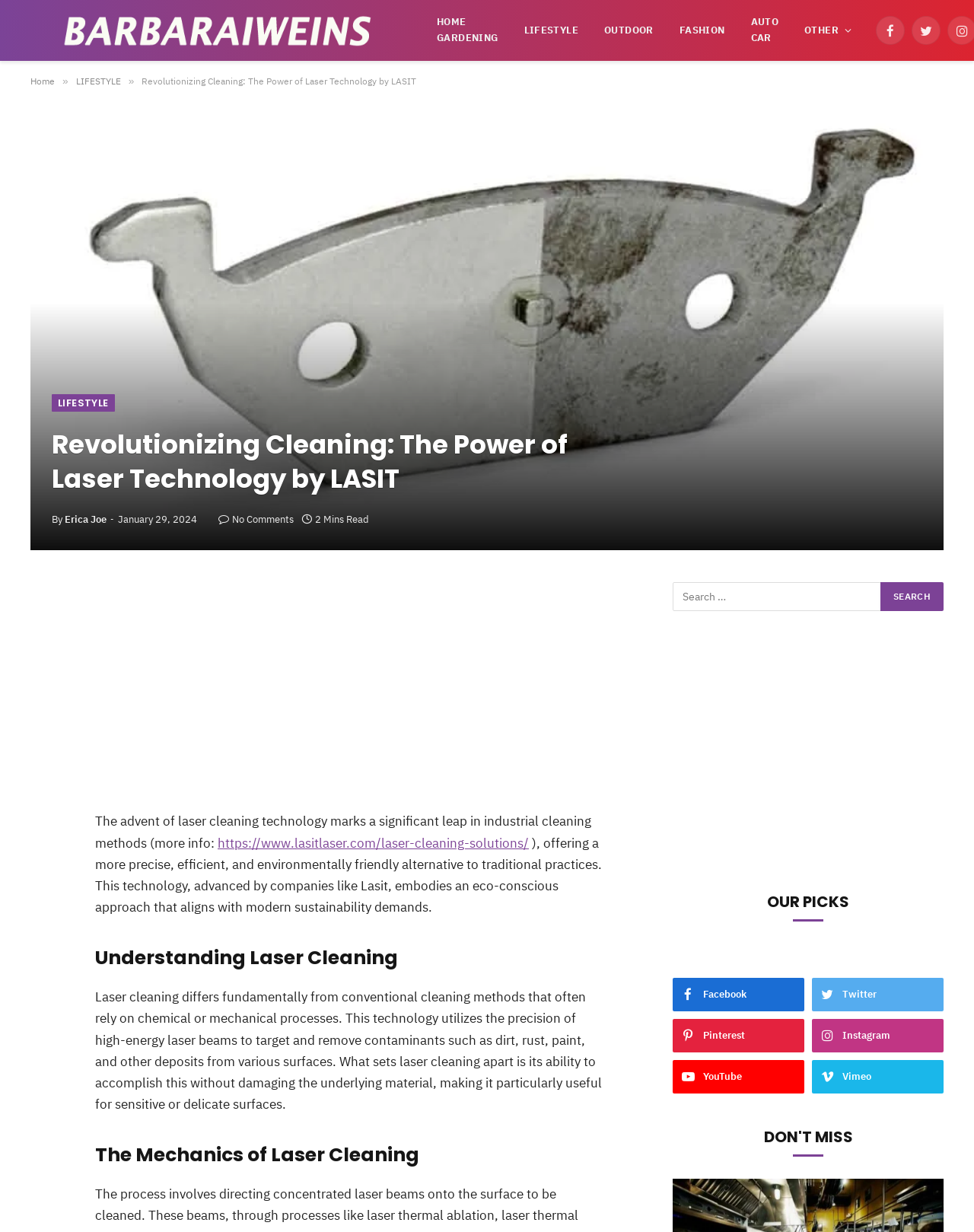Identify the bounding box of the HTML element described here: "aria-label="Advertisement" name="aswift_4" title="Advertisement"". Provide the coordinates as four float numbers between 0 and 1: [left, top, right, bottom].

[0.691, 0.524, 0.969, 0.697]